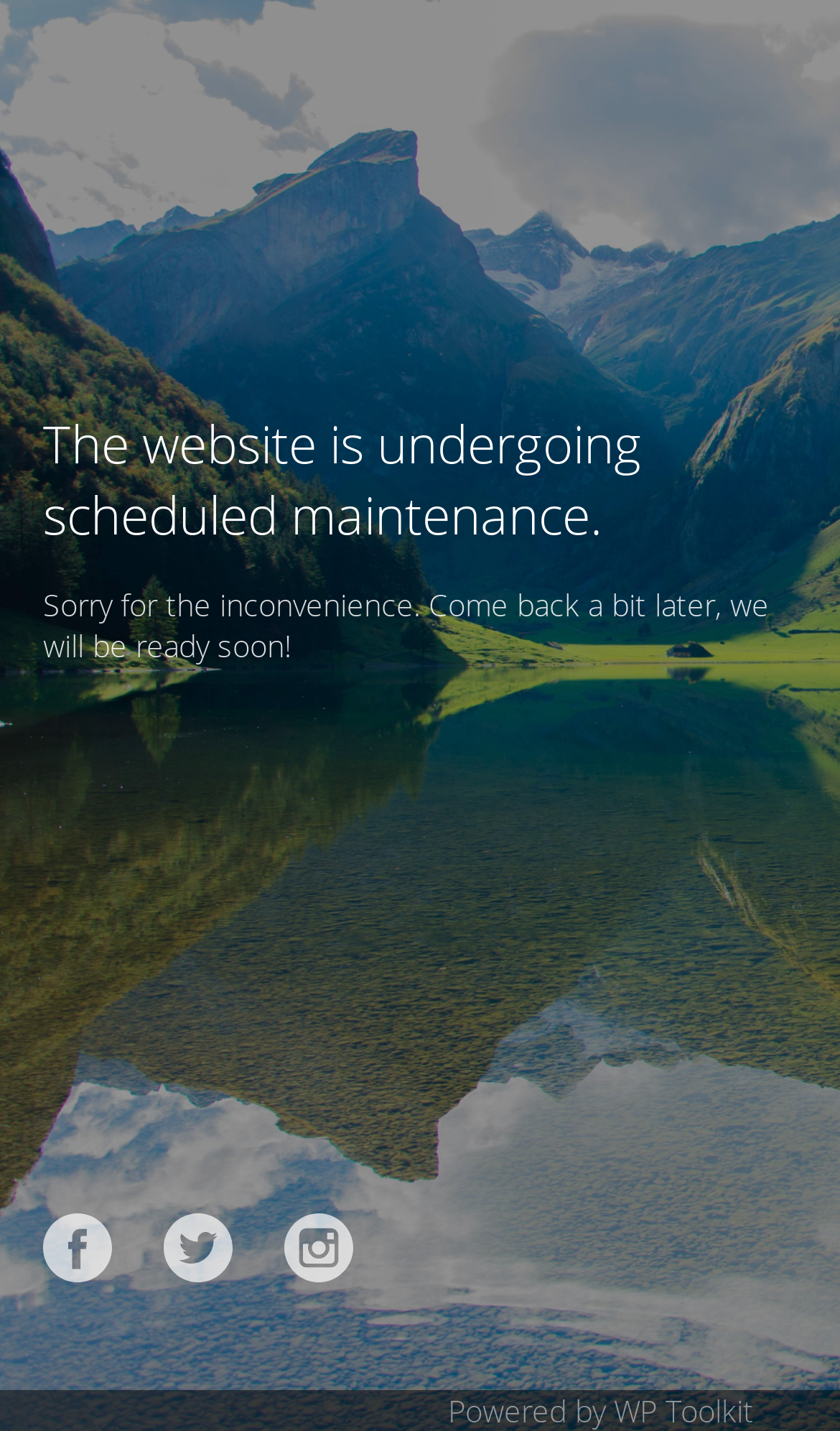Give a detailed account of the webpage, highlighting key information.

The webpage is currently undergoing scheduled maintenance. At the top, there are two headings that apologize for the inconvenience and inform users to come back later. Below these headings, there are three social media links, Facebook, Twitter, and Instagram, each accompanied by its respective icon. These links are positioned horizontally, with Facebook on the left, Twitter in the middle, and Instagram on the right. At the very bottom of the page, there is a footer section that displays the text "Powered by WP Toolkit".